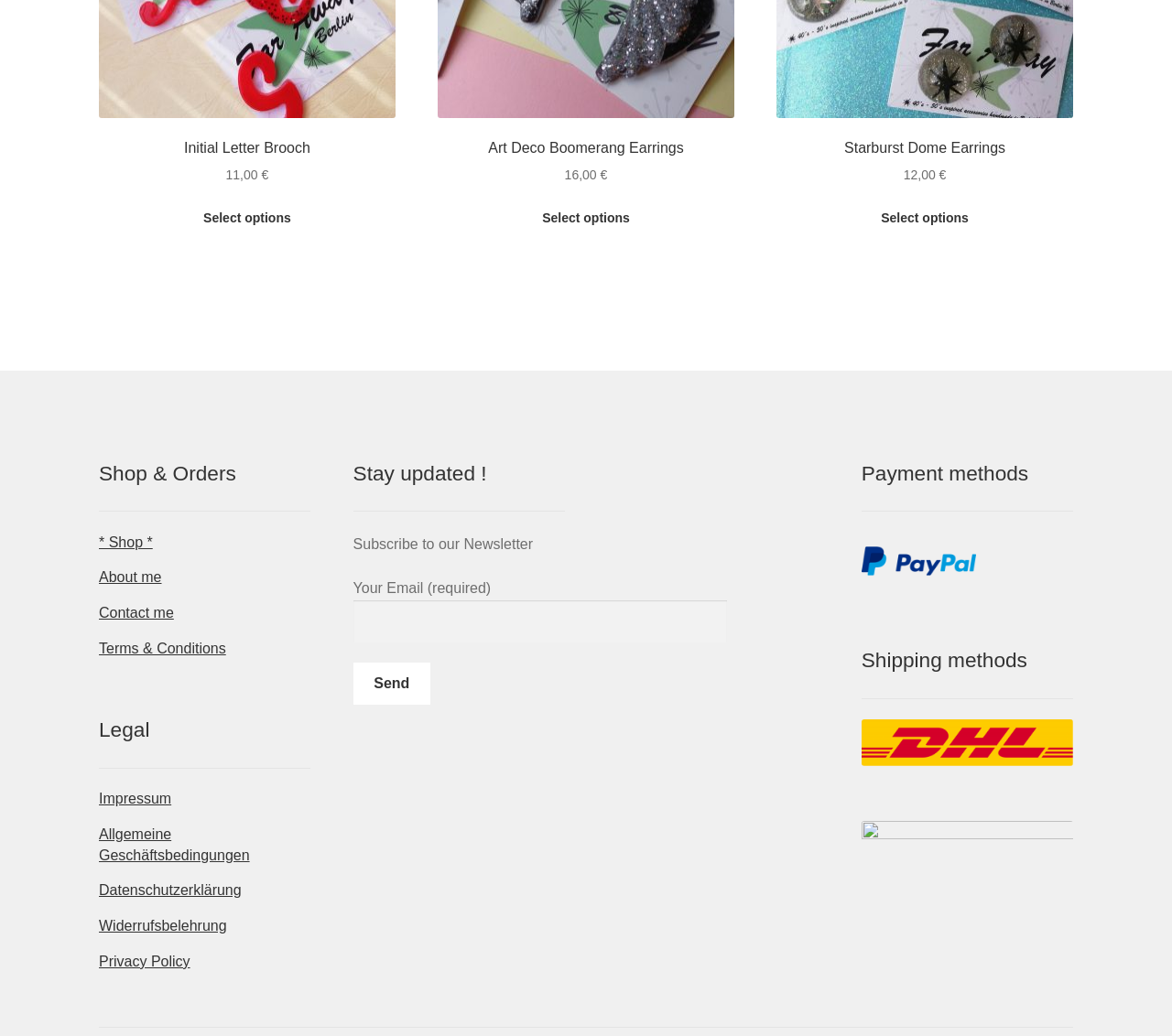What is the function of the 'Send' button? Using the information from the screenshot, answer with a single word or phrase.

Subscribe to newsletter